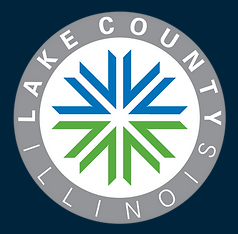Give a complete and detailed account of the image.

This image features the official logo of Lake County, Illinois. The design showcases a circular emblem with a prominent central motif consisting of stylized geometric shapes that radiate outward, symbolizing unity and growth. The colors used include shades of blue and green, which represent tranquility and nature, respectively. Surrounding the emblem is a gray border, within which the words "LAKE COUNTY" are inscribed at the top and "ILLINOIS" at the bottom, highlighting the jurisdiction. The logo reflects the identity and mission of the Regional Office of Education and signifies its commitment to serving the community in educational and related services.